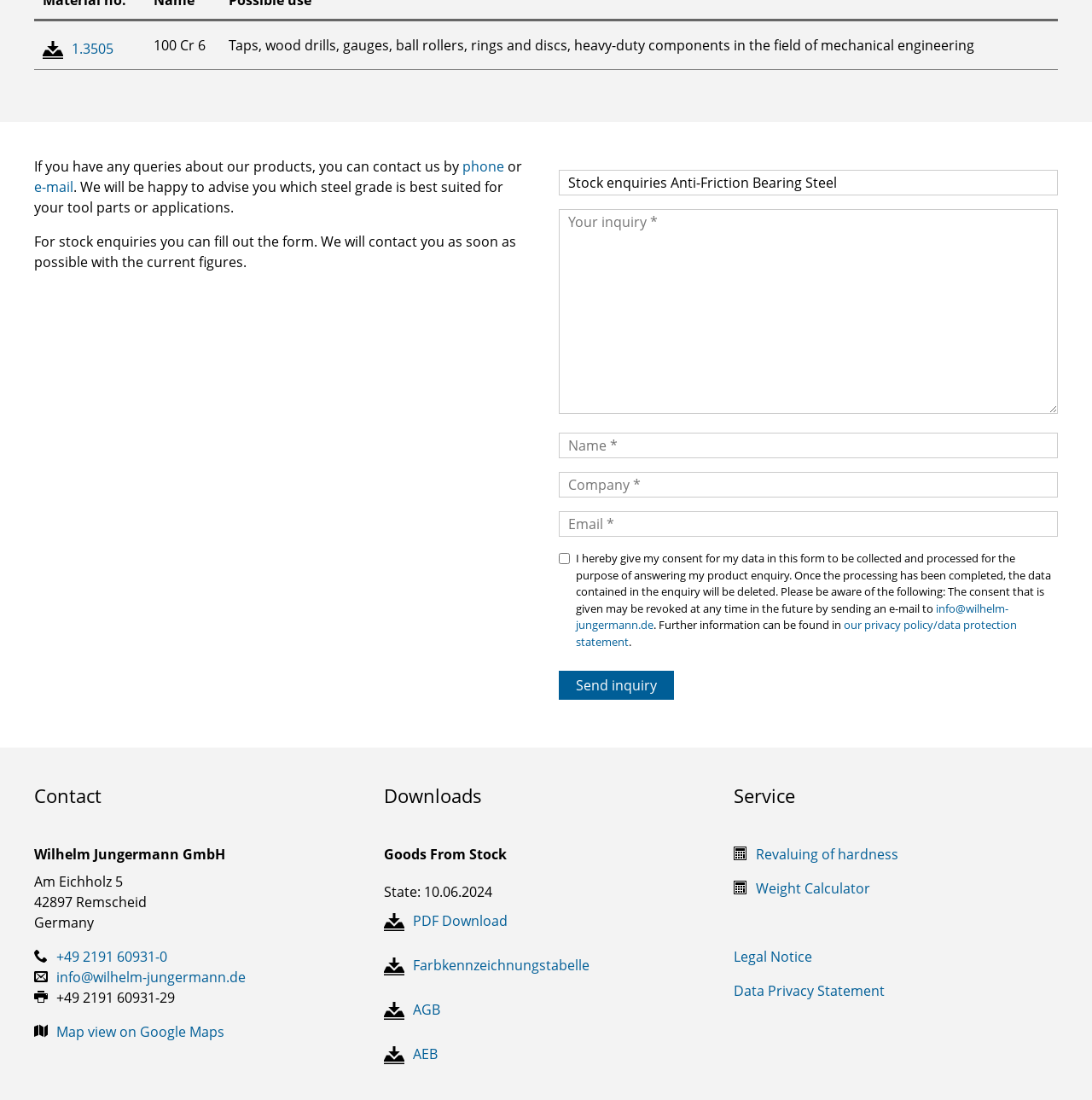Using the element description Dec 16, 2021, predict the bounding box coordinates for the UI element. Provide the coordinates in (top-left x, top-left y, bottom-right x, bottom-right y) format with values ranging from 0 to 1.

None